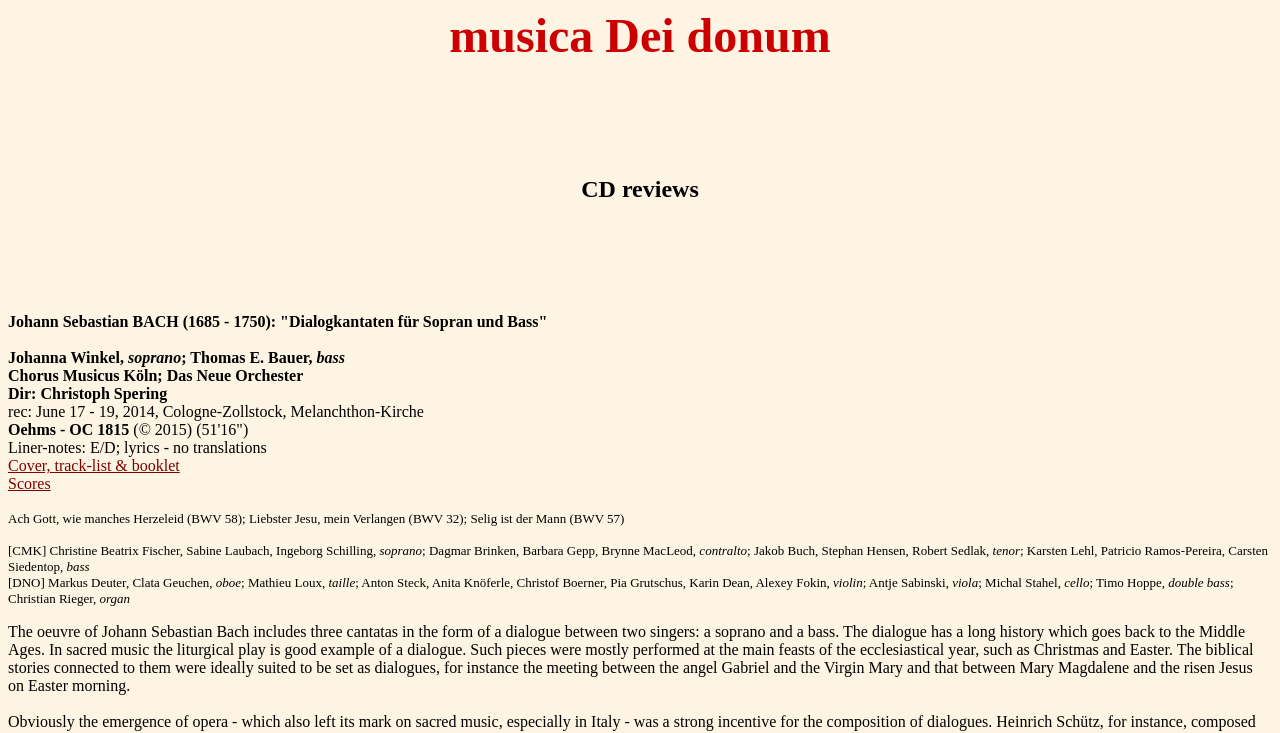Please determine the bounding box coordinates, formatted as (top-left x, top-left y, bottom-right x, bottom-right y), with all values as floating point numbers between 0 and 1. Identify the bounding box of the region described as: Scores

[0.006, 0.648, 0.04, 0.672]